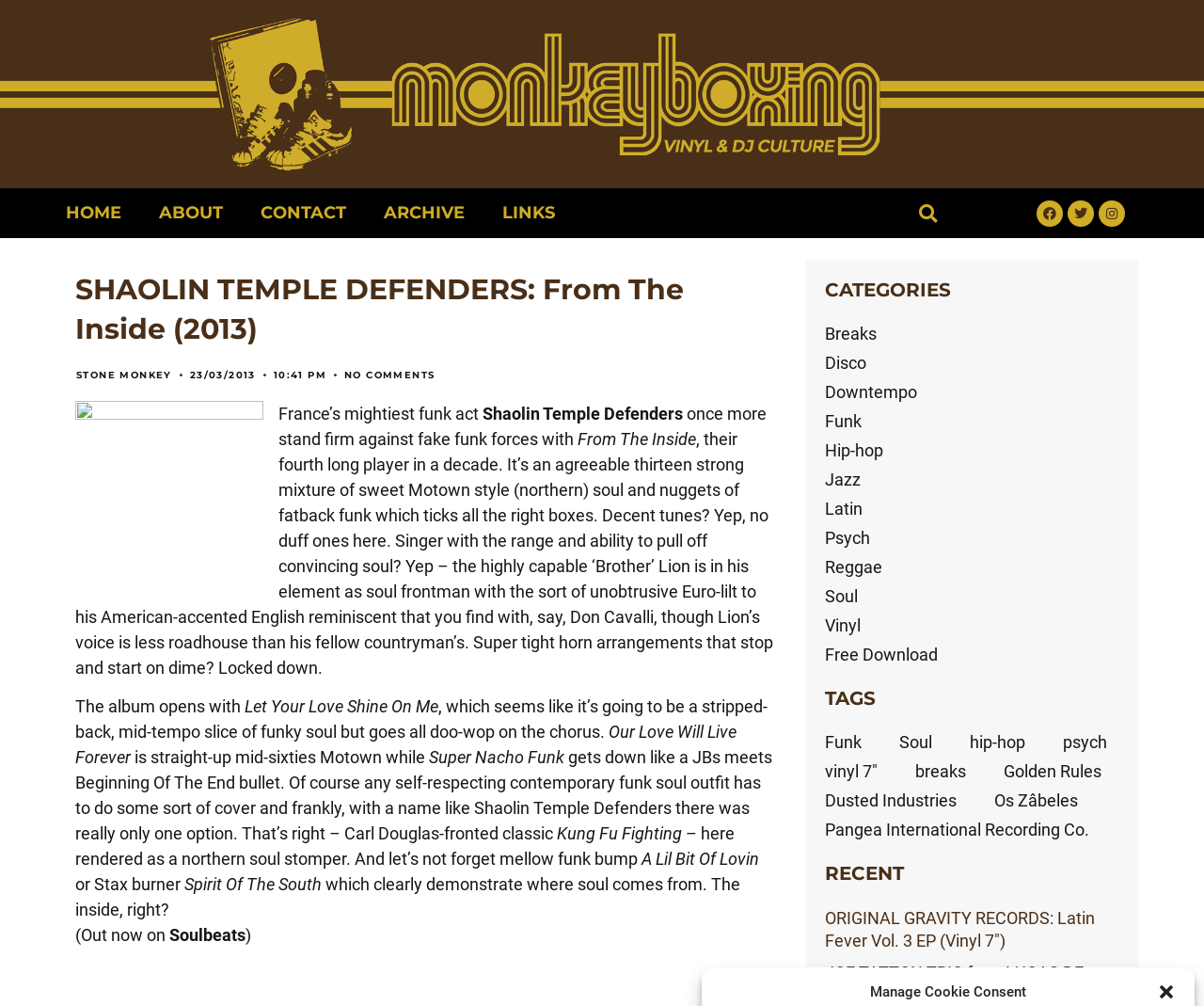Using the provided element description "Shaolin Temple Defenders", determine the bounding box coordinates of the UI element.

[0.401, 0.401, 0.567, 0.421]